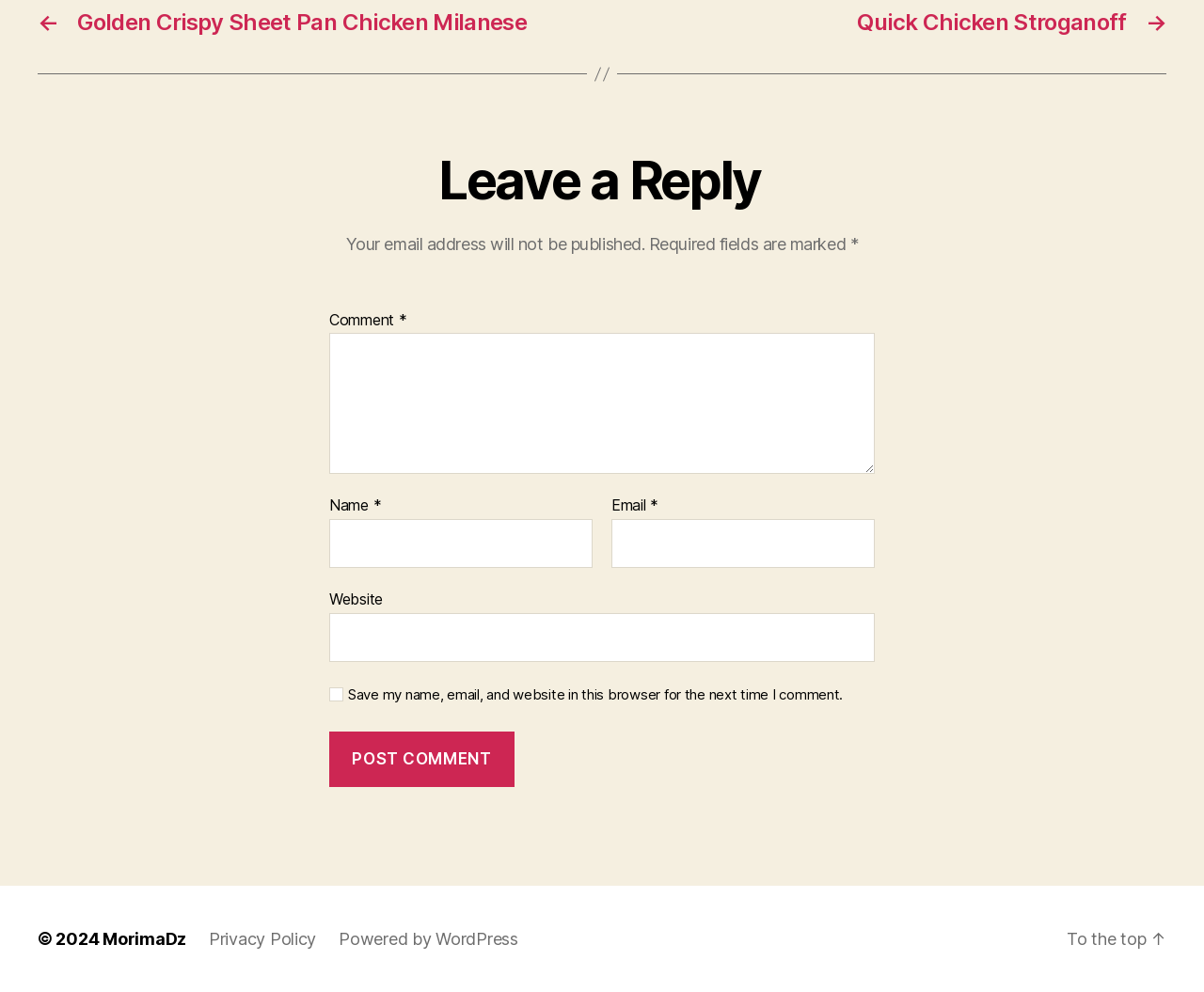Pinpoint the bounding box coordinates of the element you need to click to execute the following instruction: "Enter a comment in the 'Comment' field". The bounding box should be represented by four float numbers between 0 and 1, in the format [left, top, right, bottom].

[0.273, 0.336, 0.727, 0.478]